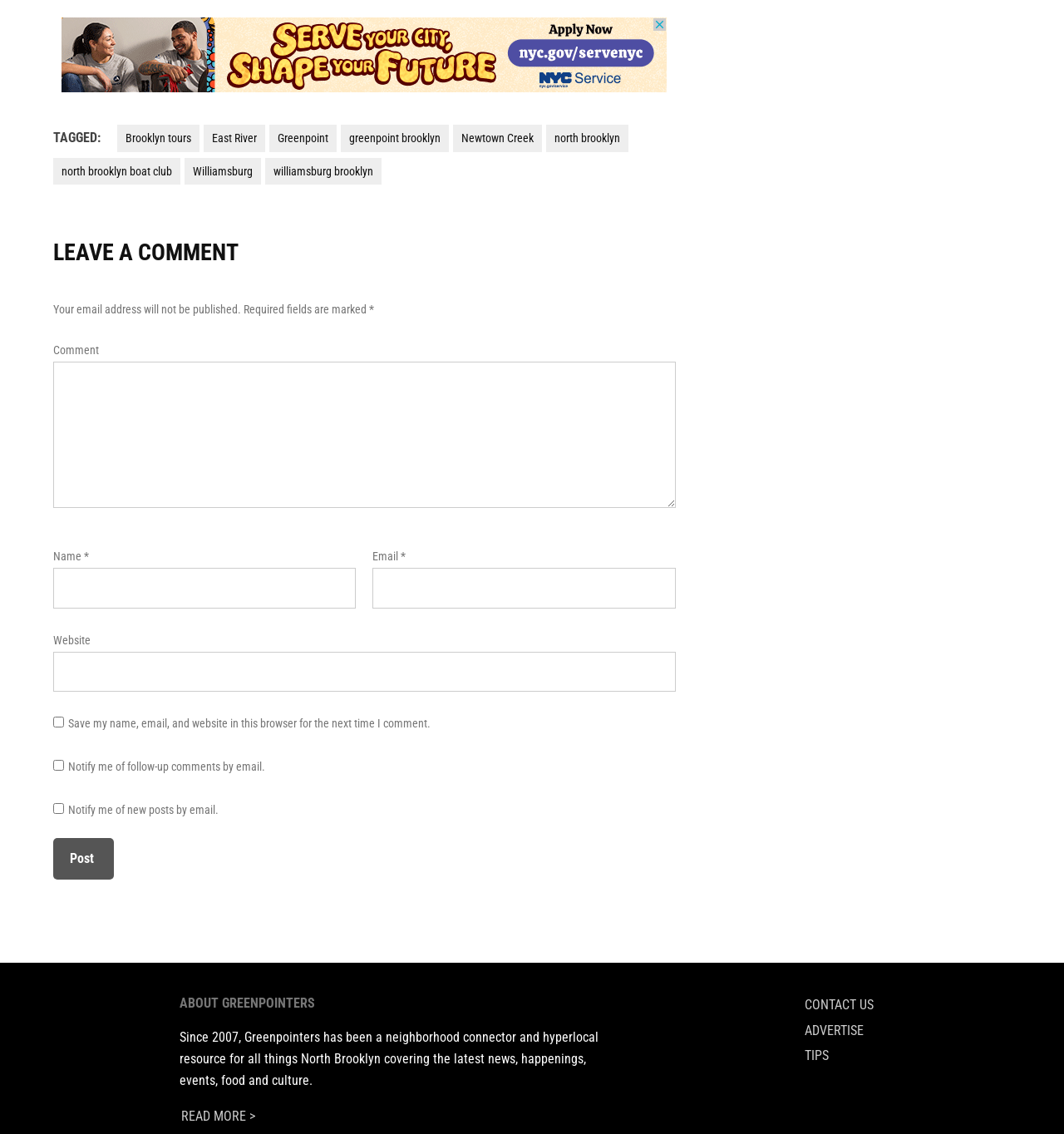Extract the bounding box coordinates of the UI element described: "parent_node: Website name="url"". Provide the coordinates in the format [left, top, right, bottom] with values ranging from 0 to 1.

[0.05, 0.575, 0.635, 0.61]